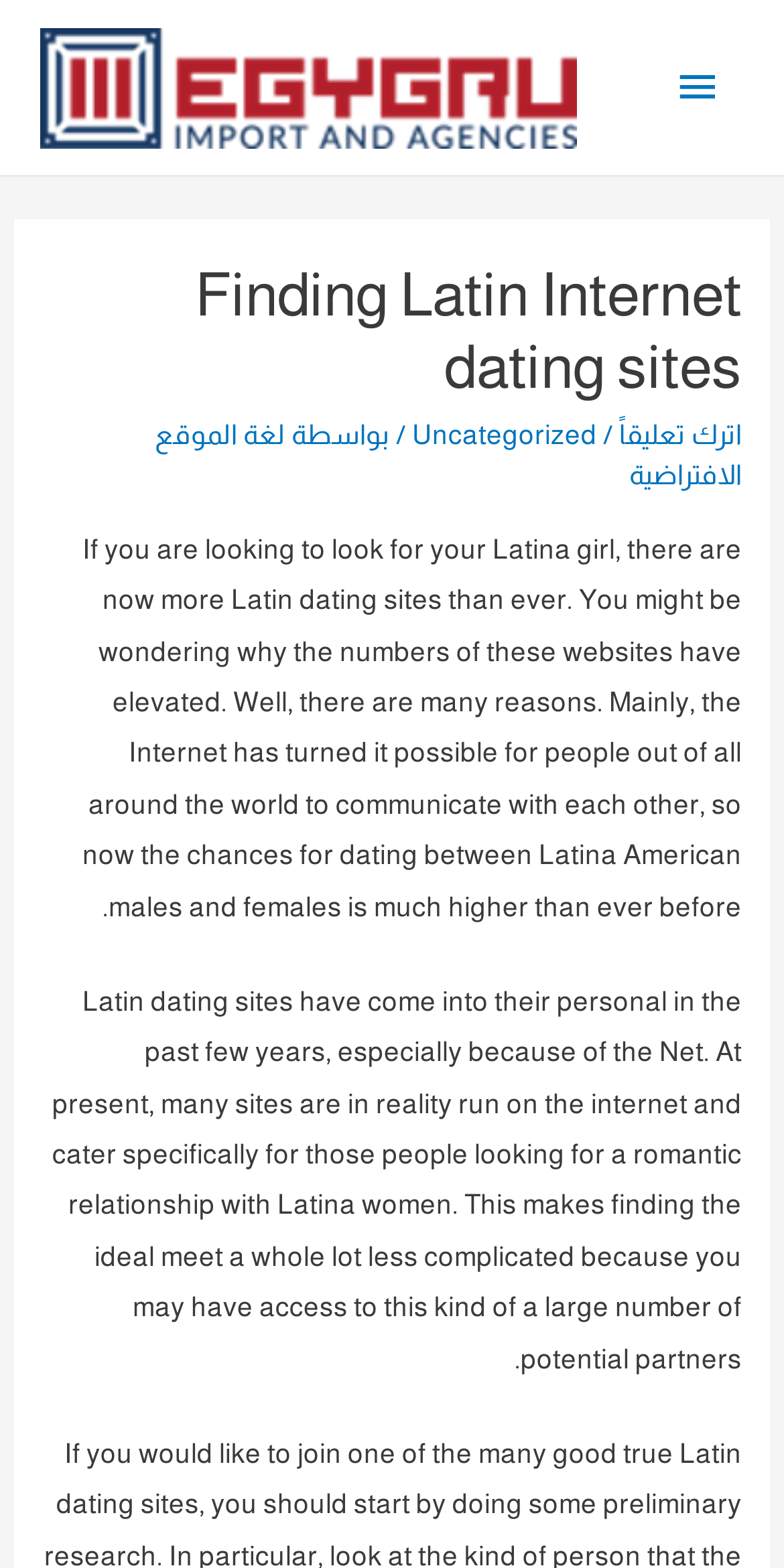Give a comprehensive overview of the webpage, including key elements.

The webpage is about finding Latin internet dating sites. At the top left, there is a link. On the top right, there is a button labeled "القائمة الرئيسية" (which means "Main Menu" in Arabic) that is not expanded. Below the button, there is a header section that spans almost the entire width of the page. Within the header, there is a heading that repeats the title "Finding Latin Internet dating sites". To the right of the heading, there are three links: "اترك تعليقاً" (which means "Leave a comment" in Arabic), "Uncategorized", and "لغة الموقع الافتراضية" (which means "Default site language" in Arabic). These links are separated by a slash and a phrase "بواسطة" (which means "by" in Arabic).

Below the header section, there are two blocks of text. The first block explains that there are now more Latin dating sites than ever, and the reasons behind this increase, including the internet making it possible for people from all around the world to communicate with each other. The second block of text discusses how Latin dating sites have become popular in recent years, especially due to the internet, and how they cater specifically to those looking for a romantic relationship with Latina women, making it easier to find a match.